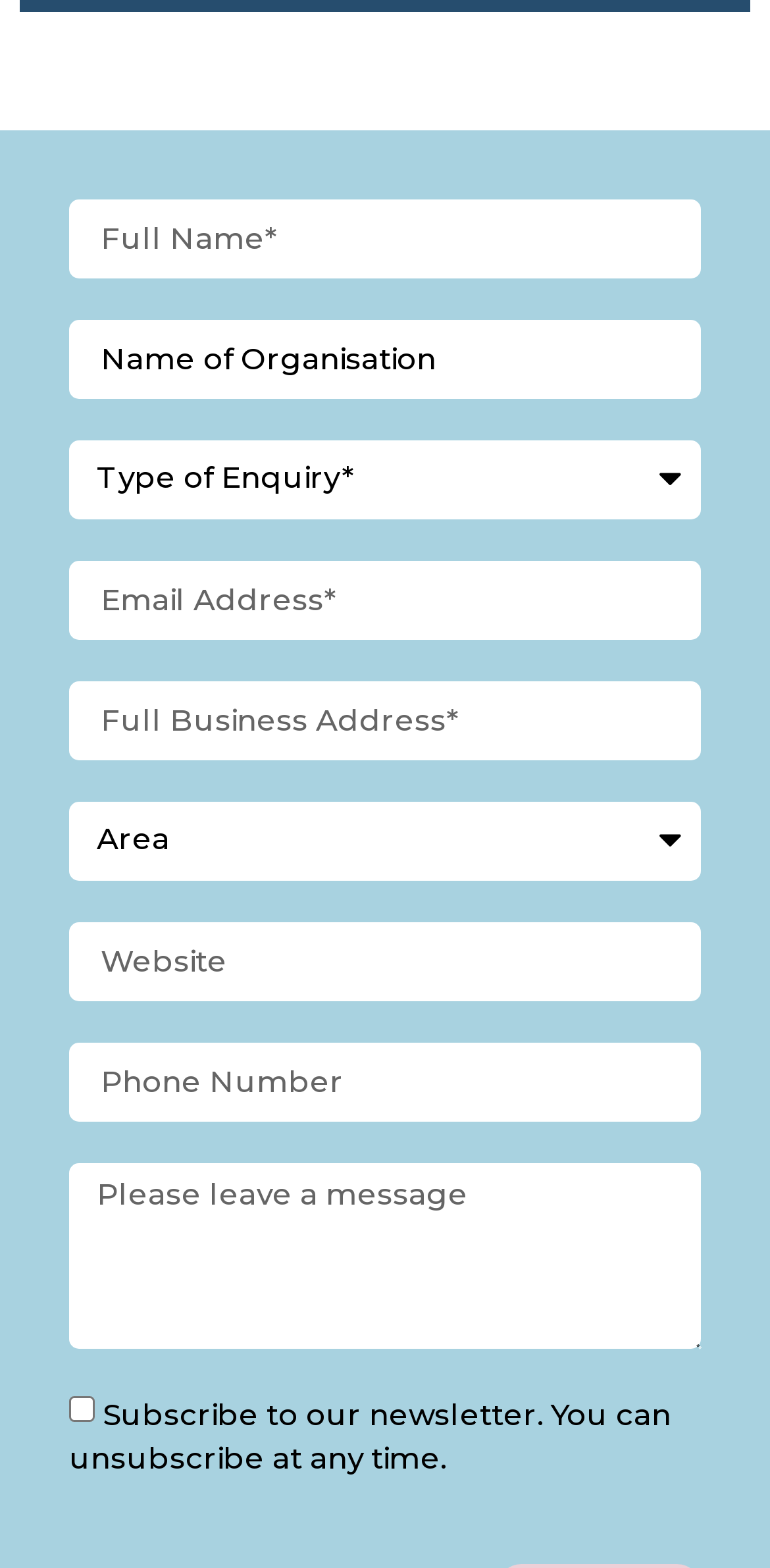How many non-required fields are there?
Give a one-word or short phrase answer based on the image.

5